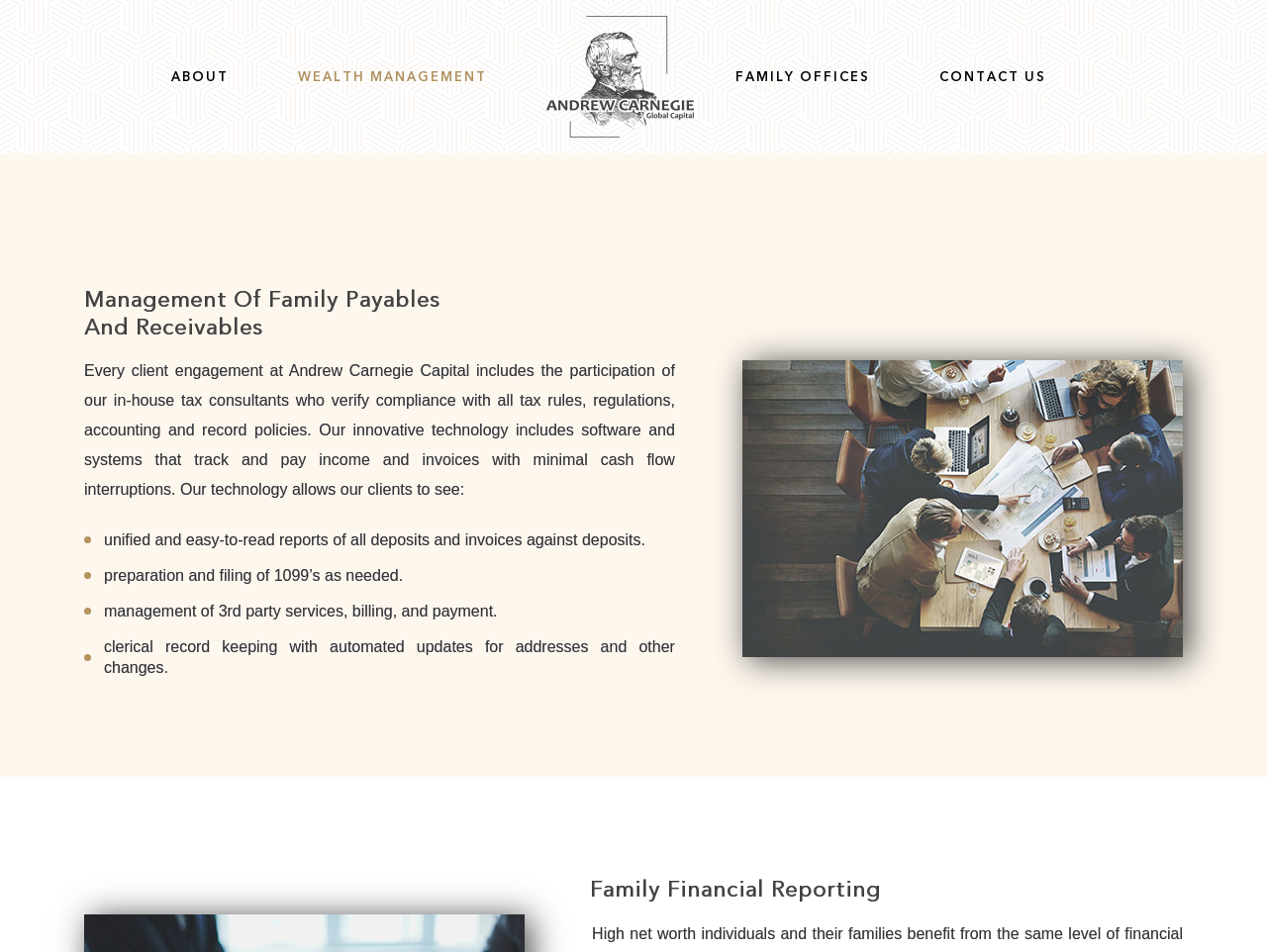Locate the bounding box coordinates of the UI element described by: "About". The bounding box coordinates should consist of four float numbers between 0 and 1, i.e., [left, top, right, bottom].

[0.127, 0.061, 0.227, 0.102]